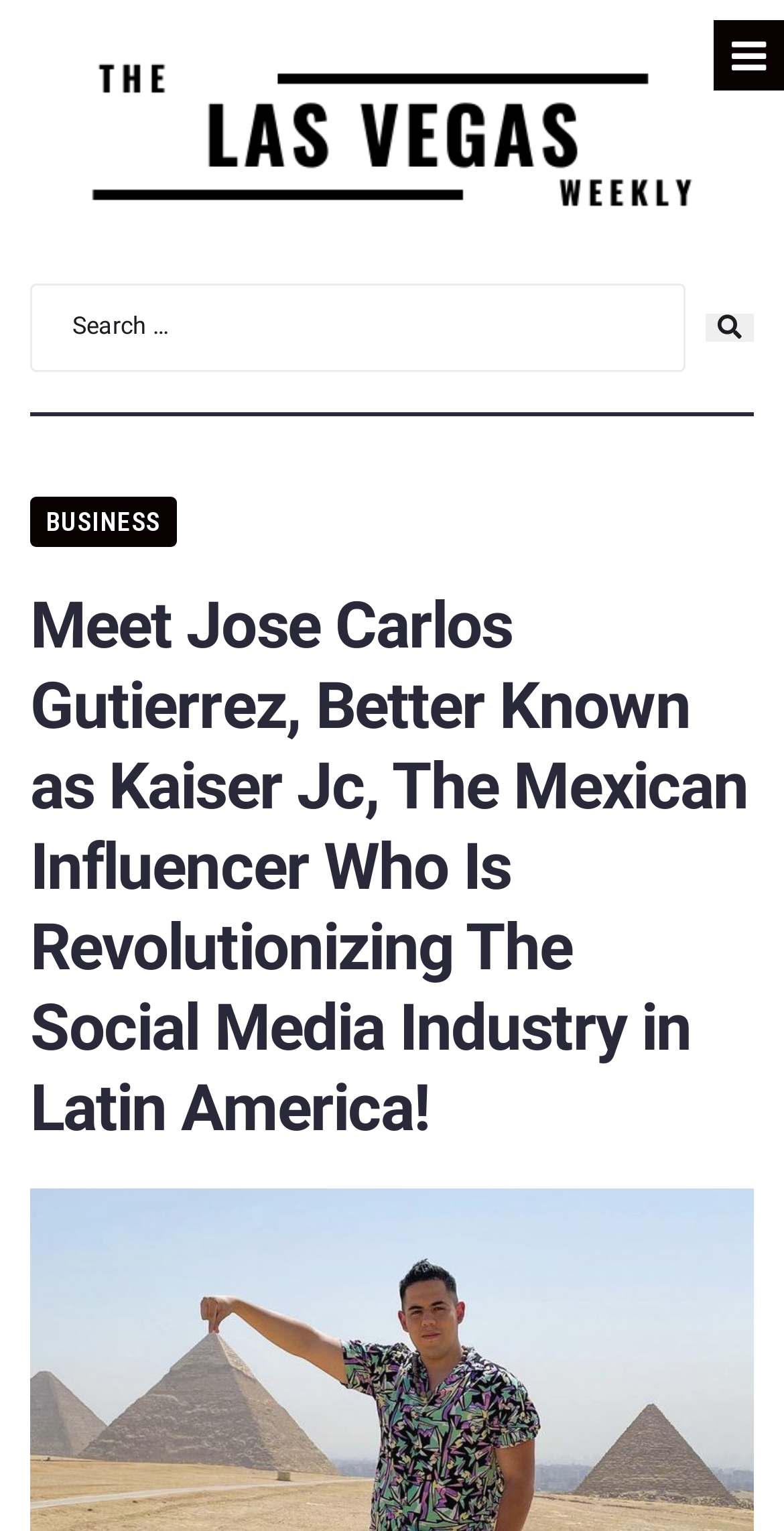Refer to the screenshot and answer the following question in detail:
What is the name of the influencer?

The name of the influencer can be found in the main heading of the webpage, which is 'Meet Jose Carlos Gutierrez, Better Known as Kaiser Jc, The Mexican Influencer Who Is Revolutionizing The Social Media Industry in Latin America!'.